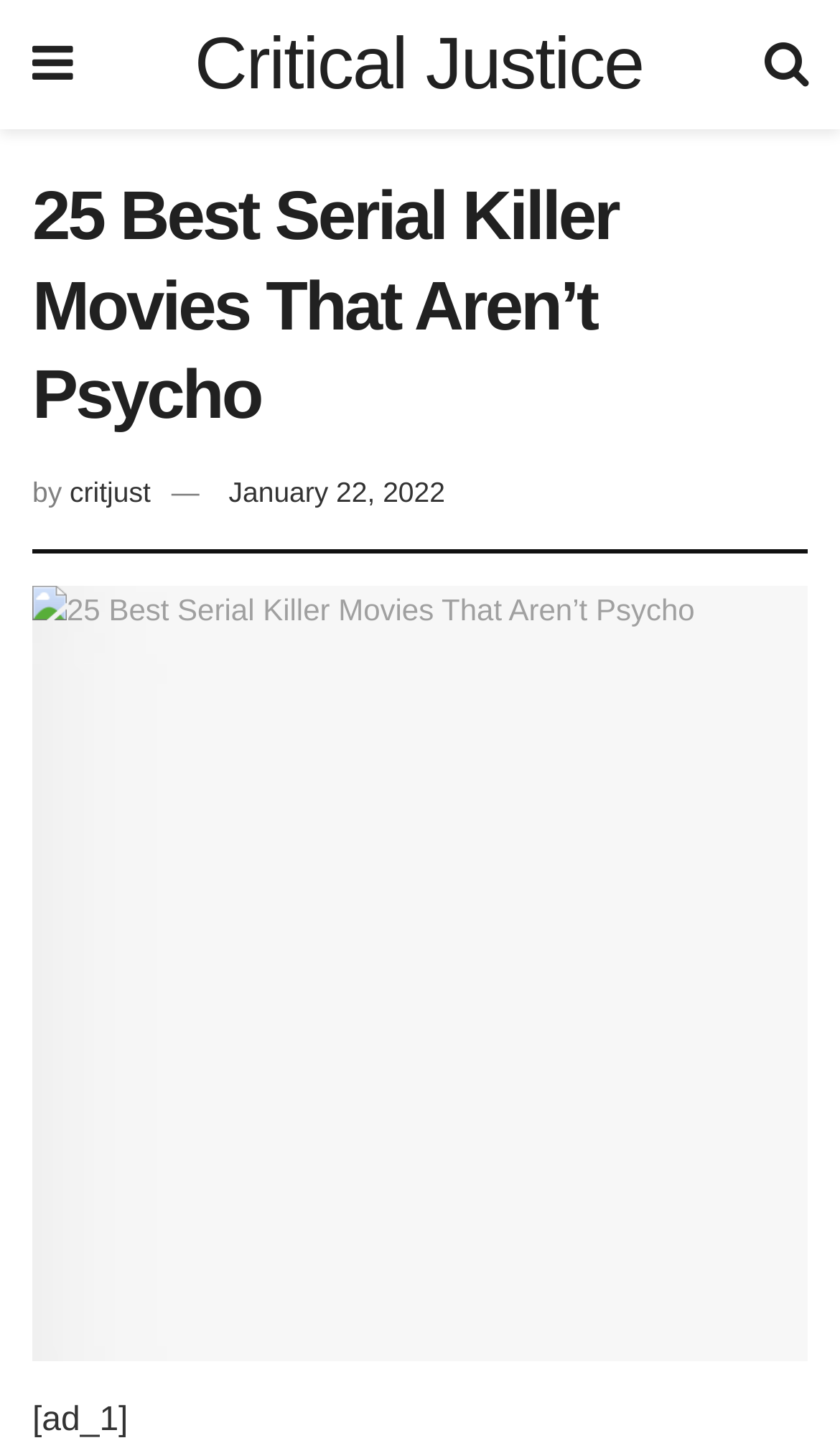Answer the question with a brief word or phrase:
What is the author of the article?

critjust